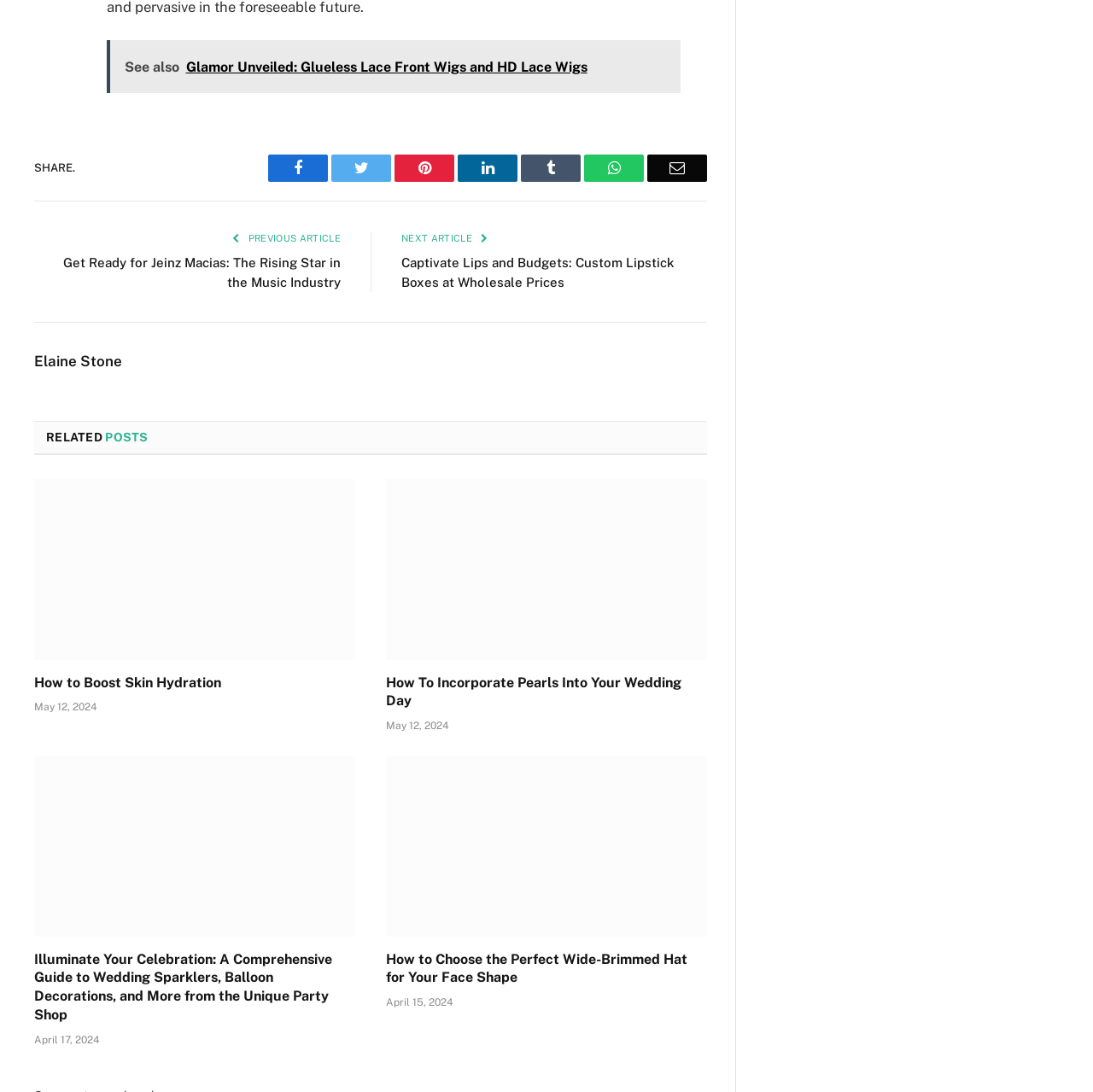What is the date of the third related post?
Based on the image, respond with a single word or phrase.

April 17, 2024